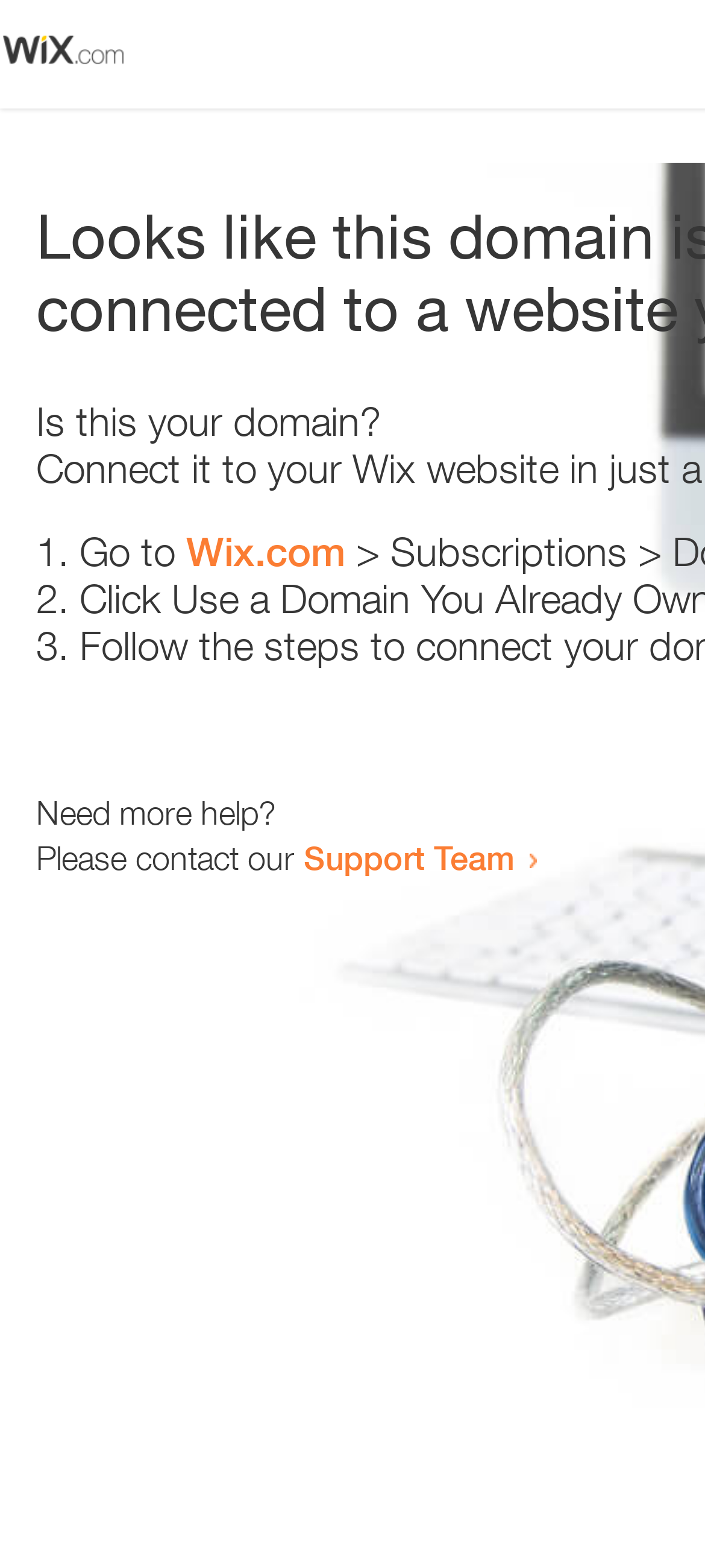What is the text above the list?
Answer the question using a single word or phrase, according to the image.

Is this your domain?